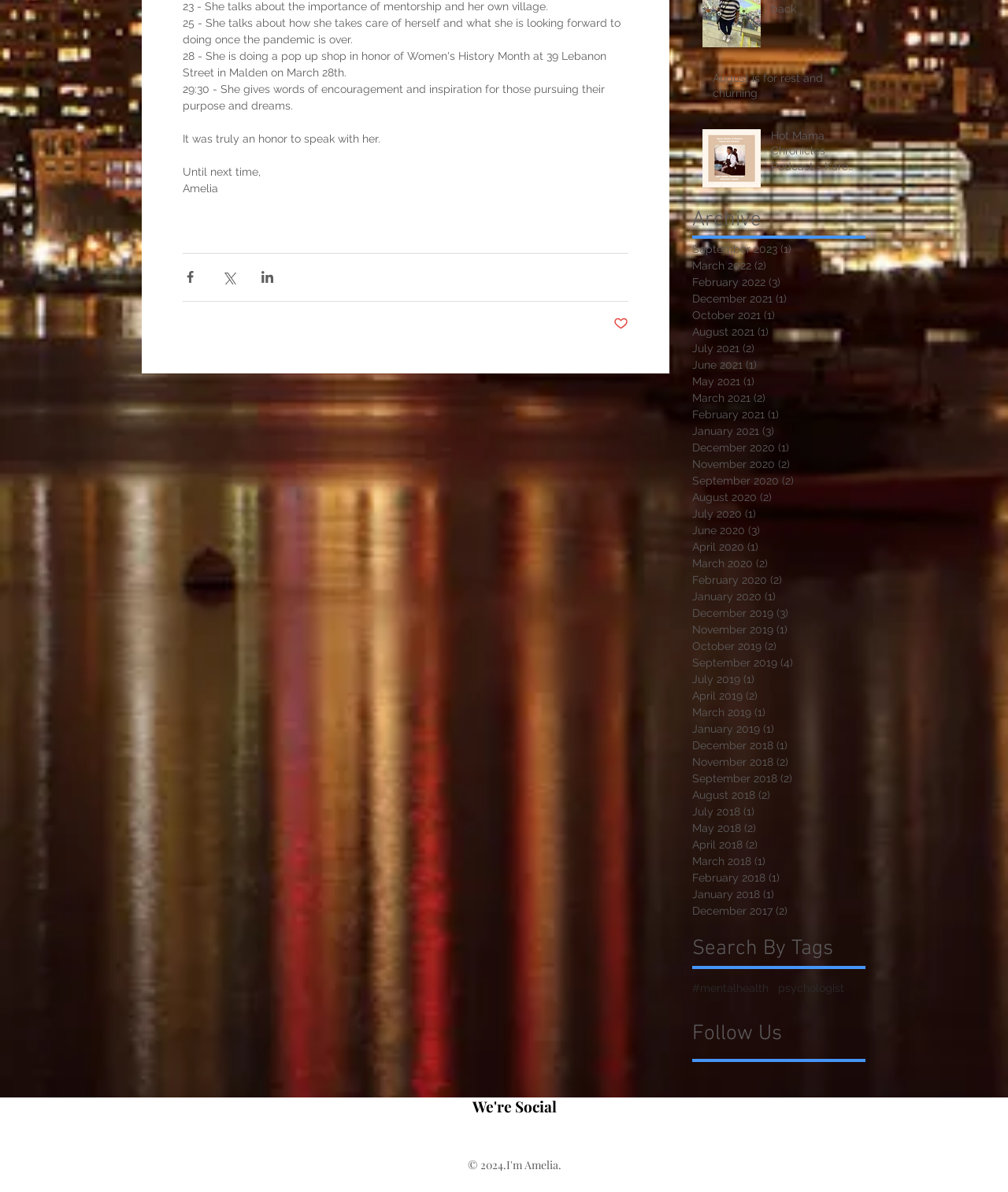Please study the image and answer the question comprehensively:
What is the topic of the latest article?

I looked at the article section and found the latest article titled 'Hot Mama Chronicles Podcast - Karen Clarke - Clarke's Cakes and Cookies'.